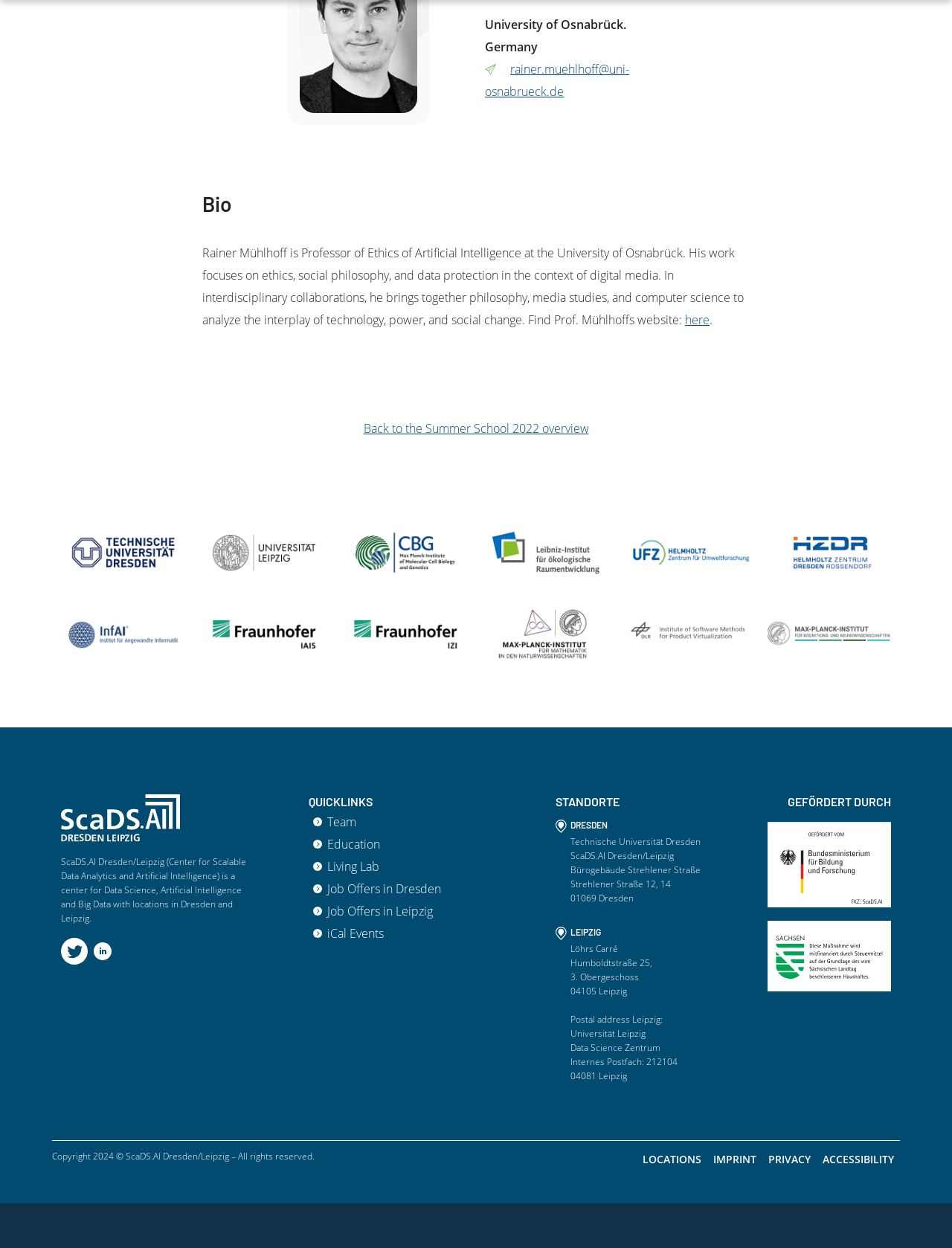Please find the bounding box coordinates for the clickable element needed to perform this instruction: "Go to the imprint page".

[0.749, 0.923, 0.795, 0.934]